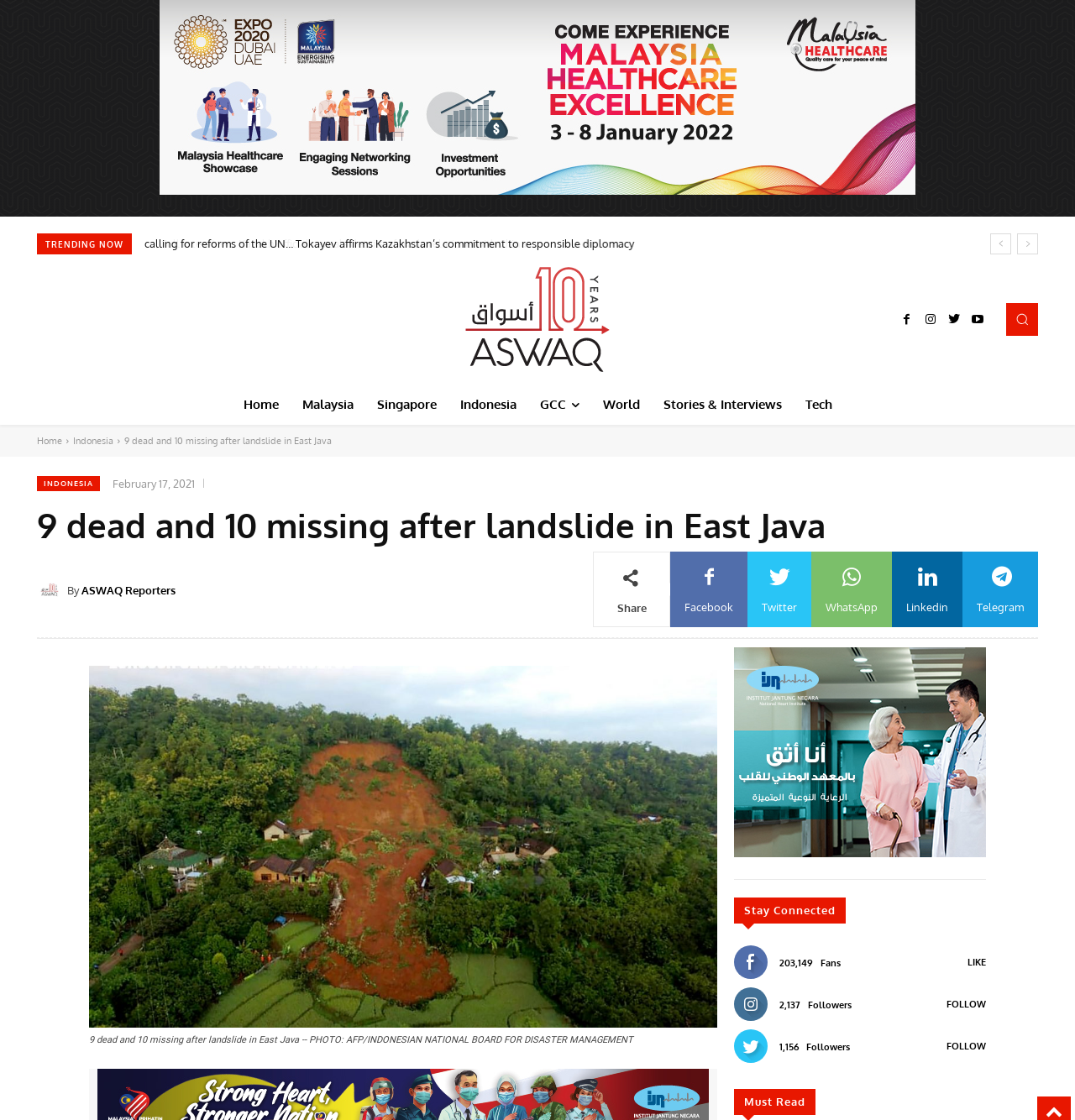Provide a thorough and detailed response to the question by examining the image: 
What is the name of the official who discussed investment opportunities in Kazakhstan?

I found the answer by reading the headings of the related news articles on the webpage. One of the headings mentions 'AIFC Governor: strengthen the financial market and a favorable environment for global investors', indicating that the AIFC Governor is the official who discussed investment opportunities in Kazakhstan.